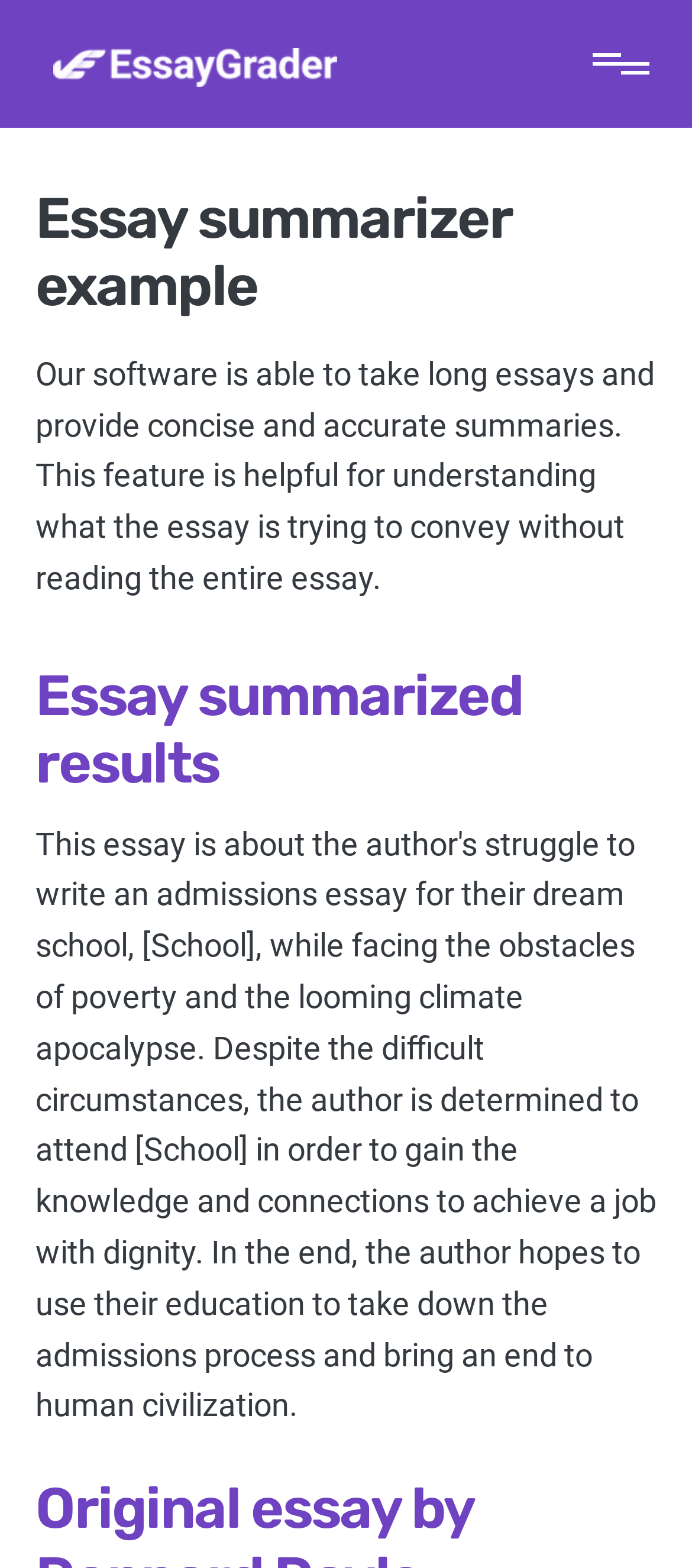Utilize the details in the image to give a detailed response to the question: What is displayed on the top-left corner of the page?

The image on the top-left corner of the page is the EssayGrader Logo, which is also a link to the homepage, as indicated by the 'Go to homepage' description.